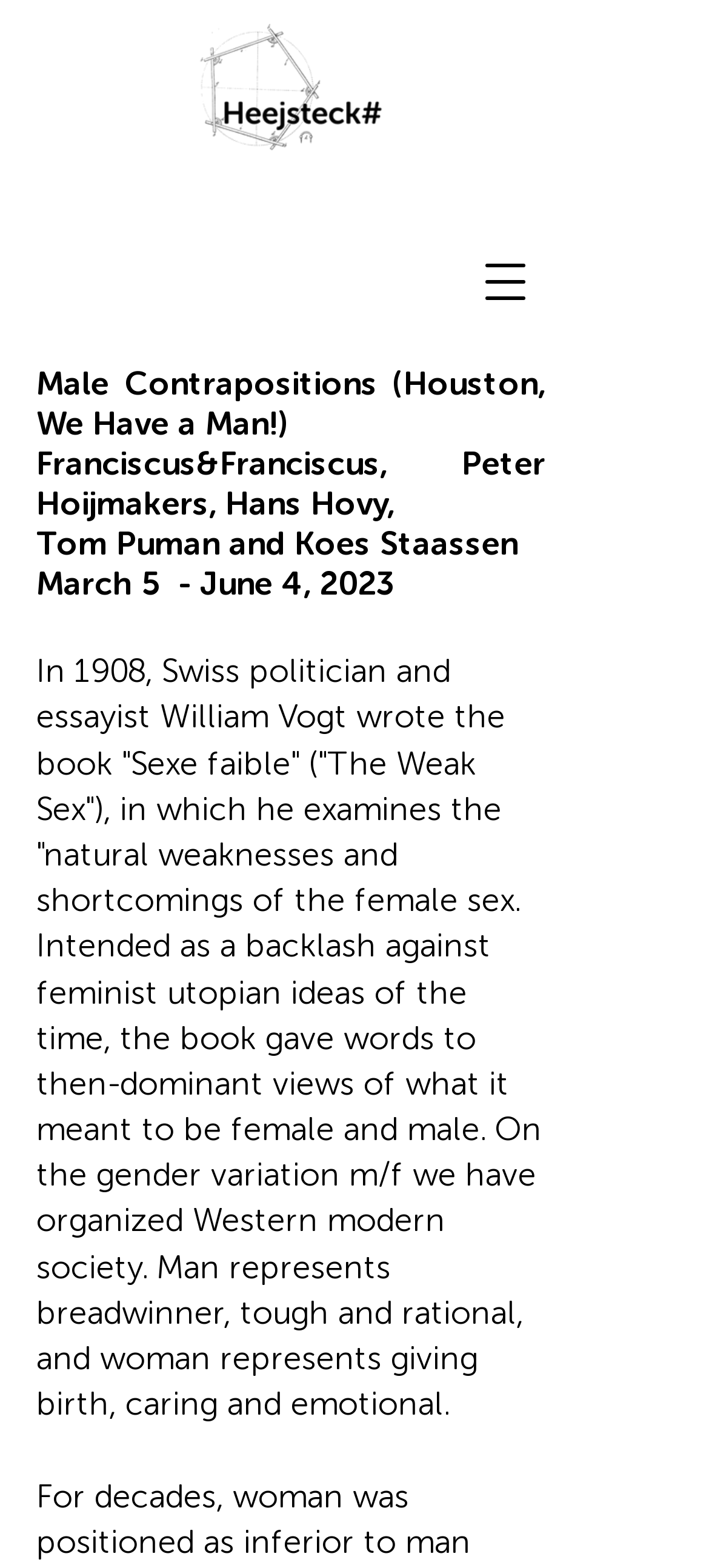Provide a single word or phrase answer to the question: 
What is the main topic of the webpage?

Gender roles